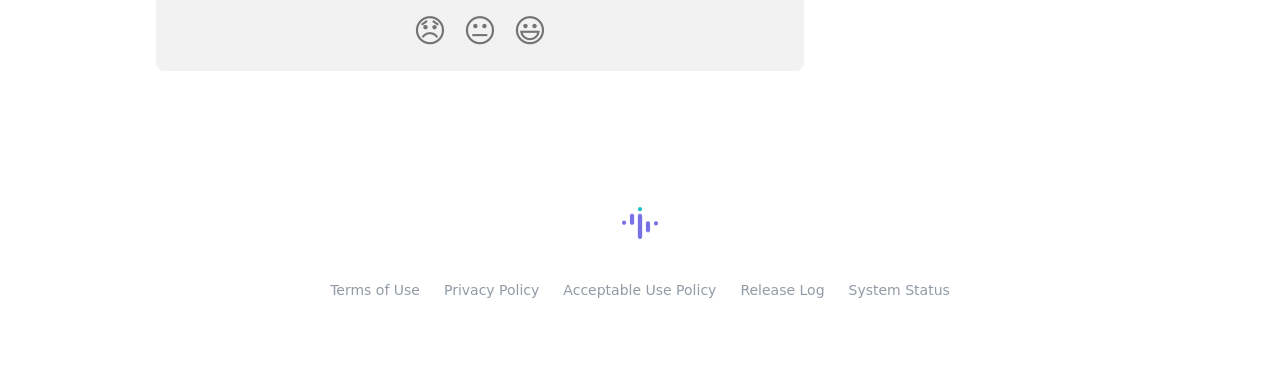Determine the bounding box coordinates of the section to be clicked to follow the instruction: "React with a smiley face". The coordinates should be given as four float numbers between 0 and 1, formatted as [left, top, right, bottom].

[0.395, 0.011, 0.434, 0.155]